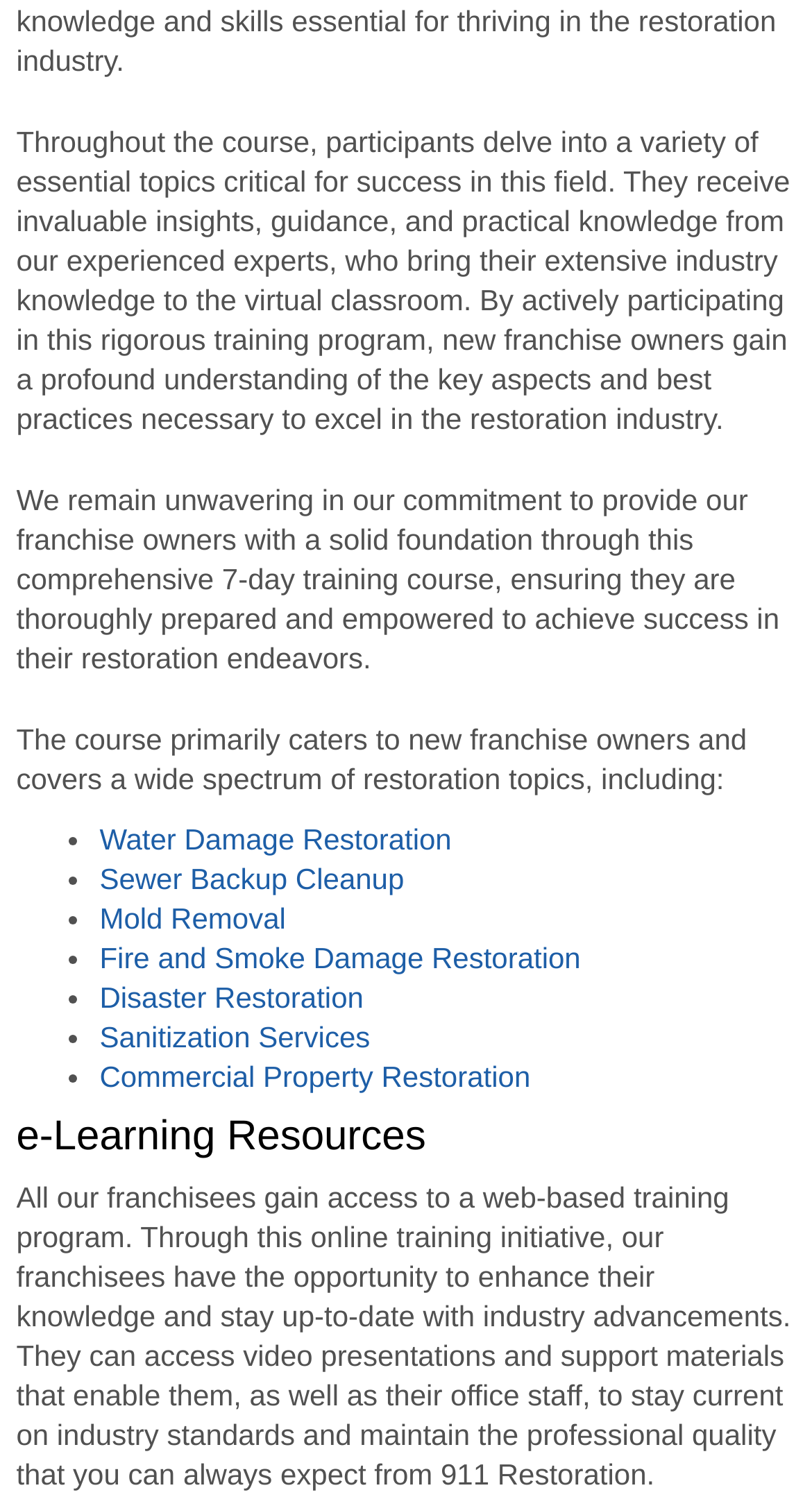Kindly provide the bounding box coordinates of the section you need to click on to fulfill the given instruction: "Click on Sewer Backup Cleanup".

[0.123, 0.297, 0.498, 0.32]